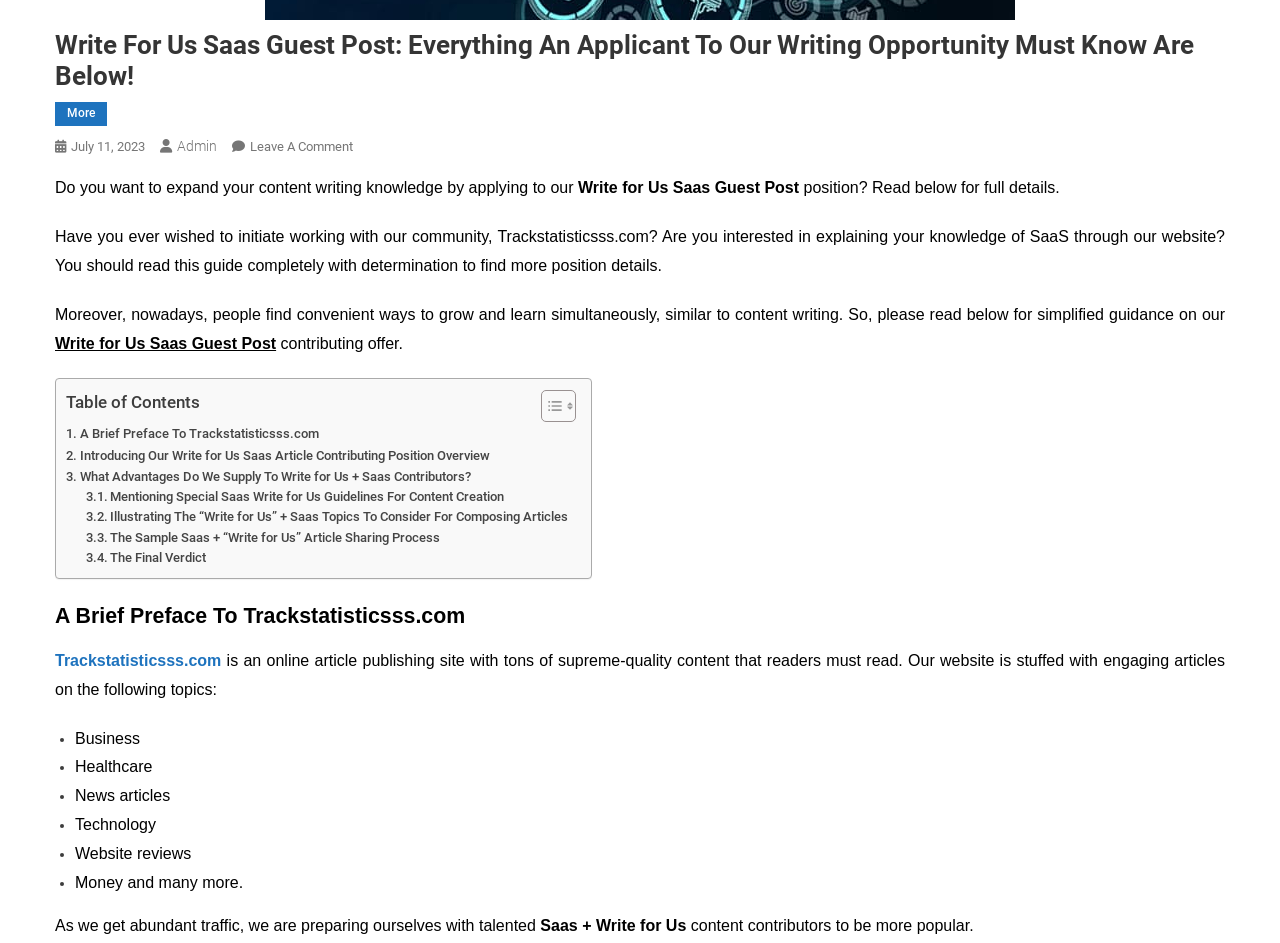Using the element description provided, determine the bounding box coordinates in the format (top-left x, top-left y, bottom-right x, bottom-right y). Ensure that all values are floating point numbers between 0 and 1. Element description: The Final Verdict

[0.067, 0.581, 0.161, 0.602]